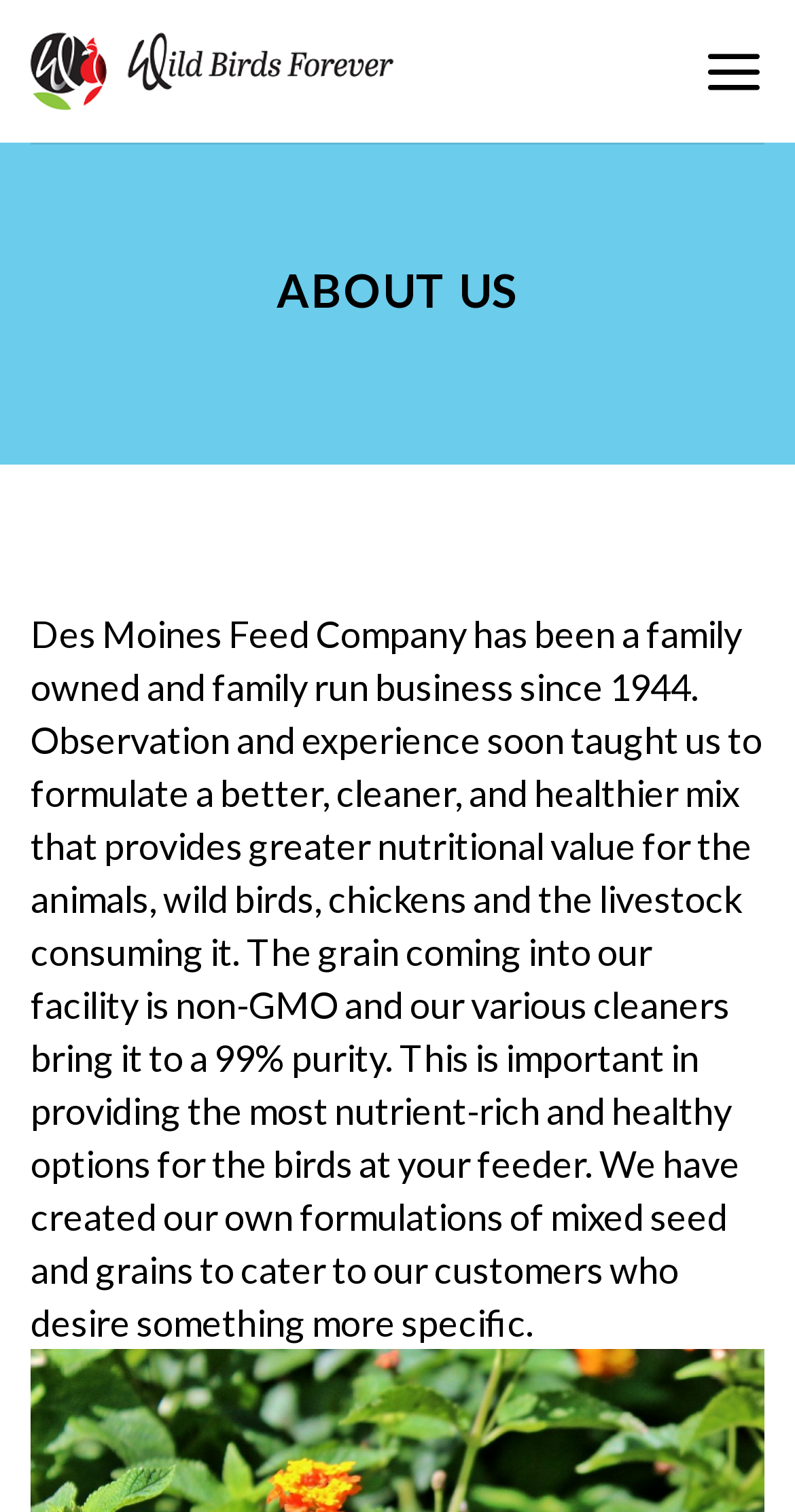Using the element description aria-label="Menu", predict the bounding box coordinates for the UI element. Provide the coordinates in (top-left x, top-left y, bottom-right x, bottom-right y) format with values ranging from 0 to 1.

[0.884, 0.009, 0.961, 0.085]